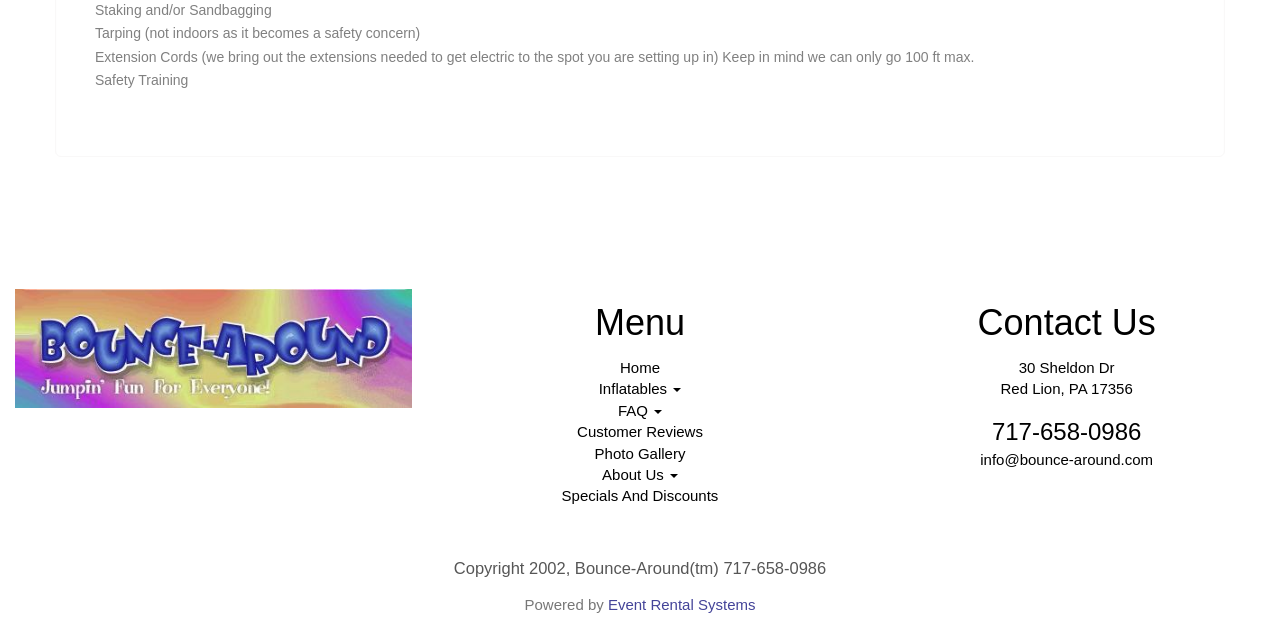Reply to the question below using a single word or brief phrase:
What is the purpose of the 'Menu' section?

To navigate to different pages